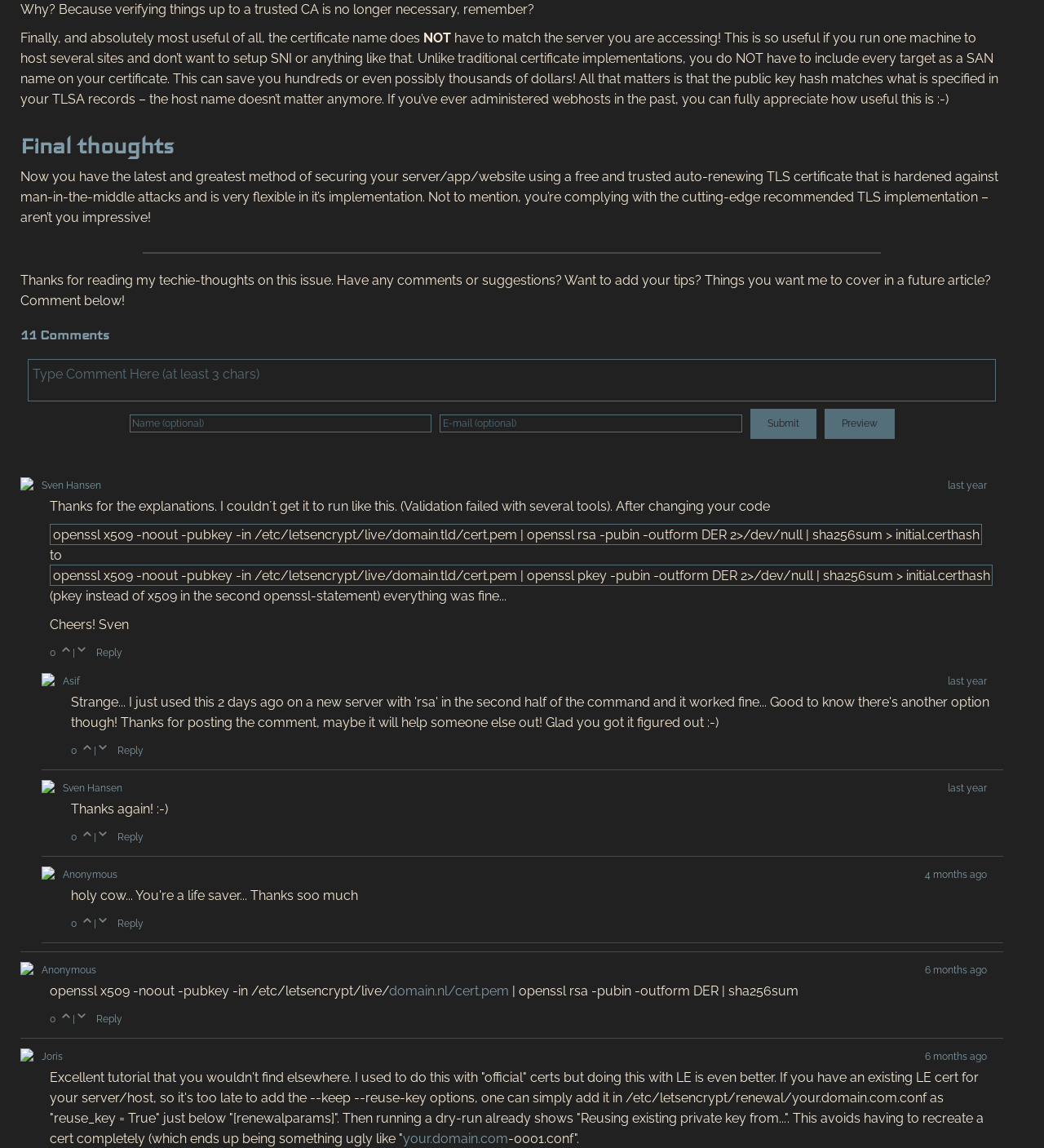How many comments are there on this webpage?
Answer with a single word or short phrase according to what you see in the image.

11